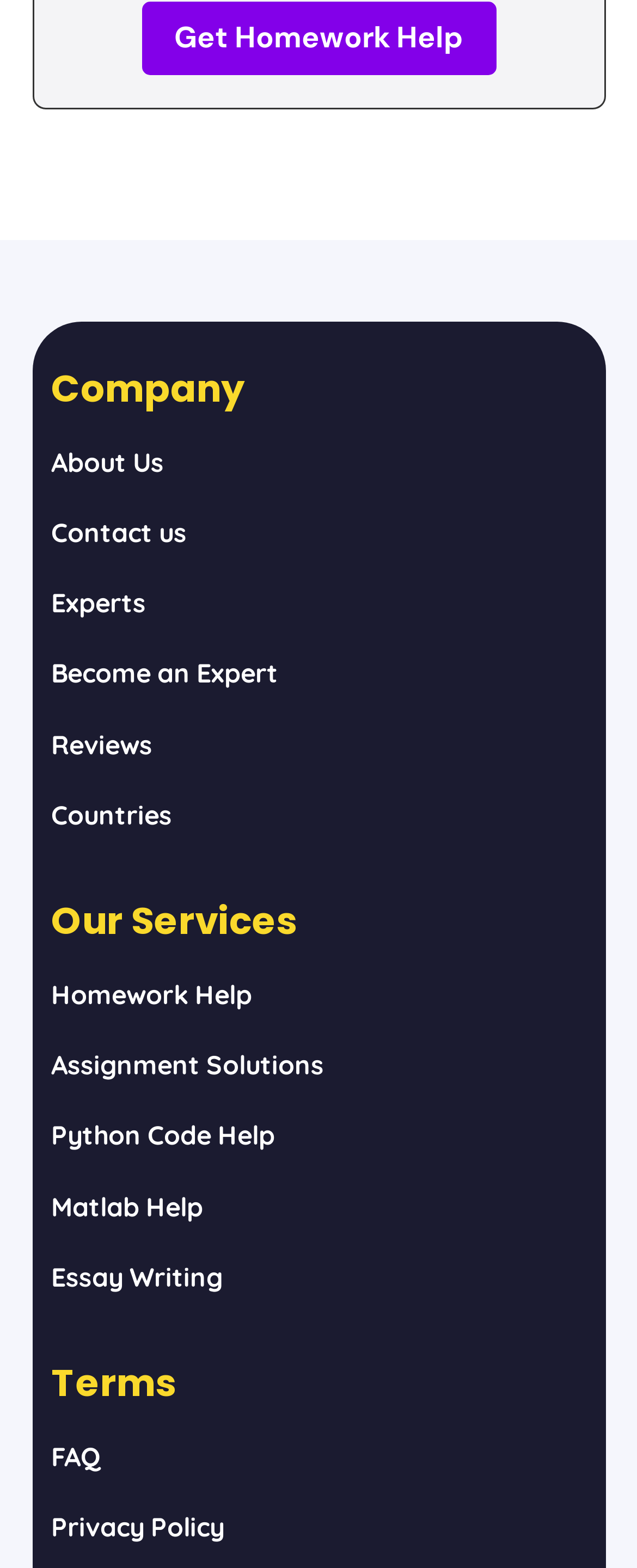Identify the bounding box of the HTML element described here: "Allow all cookies". Provide the coordinates as four float numbers between 0 and 1: [left, top, right, bottom].

None